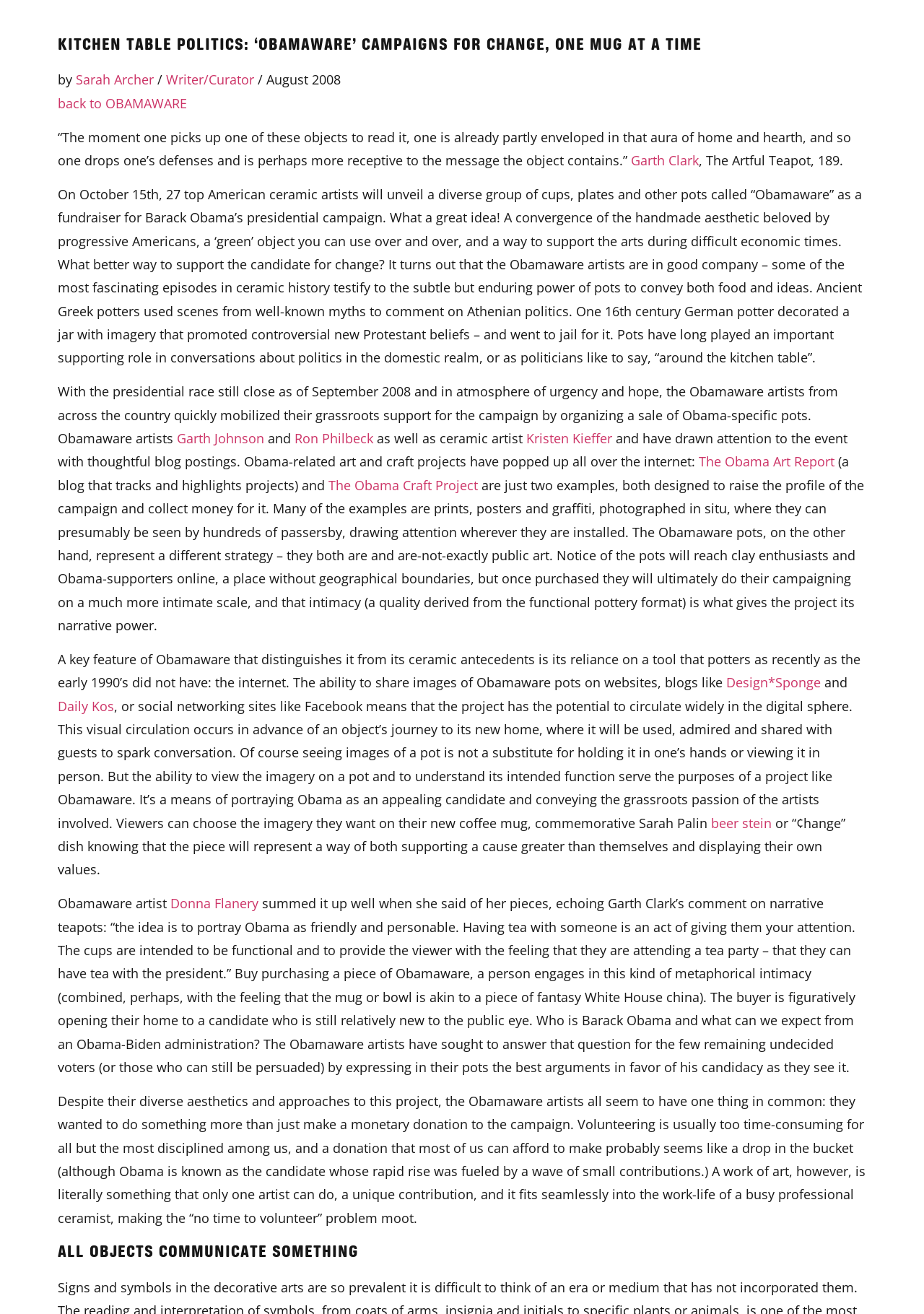From the webpage screenshot, identify the region described by Andy J. Egan Co., Inc.. Provide the bounding box coordinates as (top-left x, top-left y, bottom-right x, bottom-right y), with each value being a floating point number between 0 and 1.

None